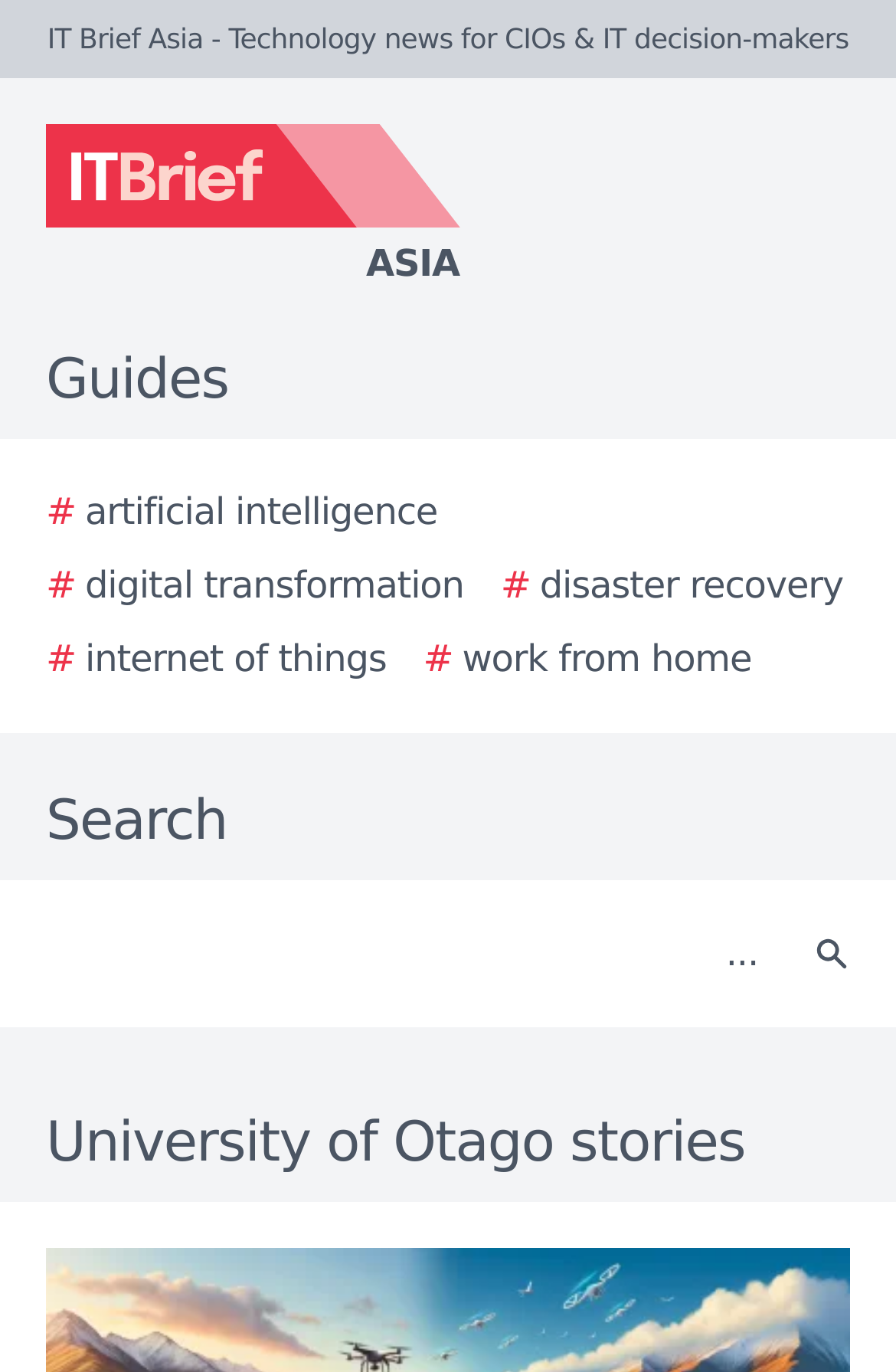Please determine the bounding box coordinates of the clickable area required to carry out the following instruction: "Search for artificial intelligence". The coordinates must be four float numbers between 0 and 1, represented as [left, top, right, bottom].

[0.051, 0.353, 0.488, 0.394]